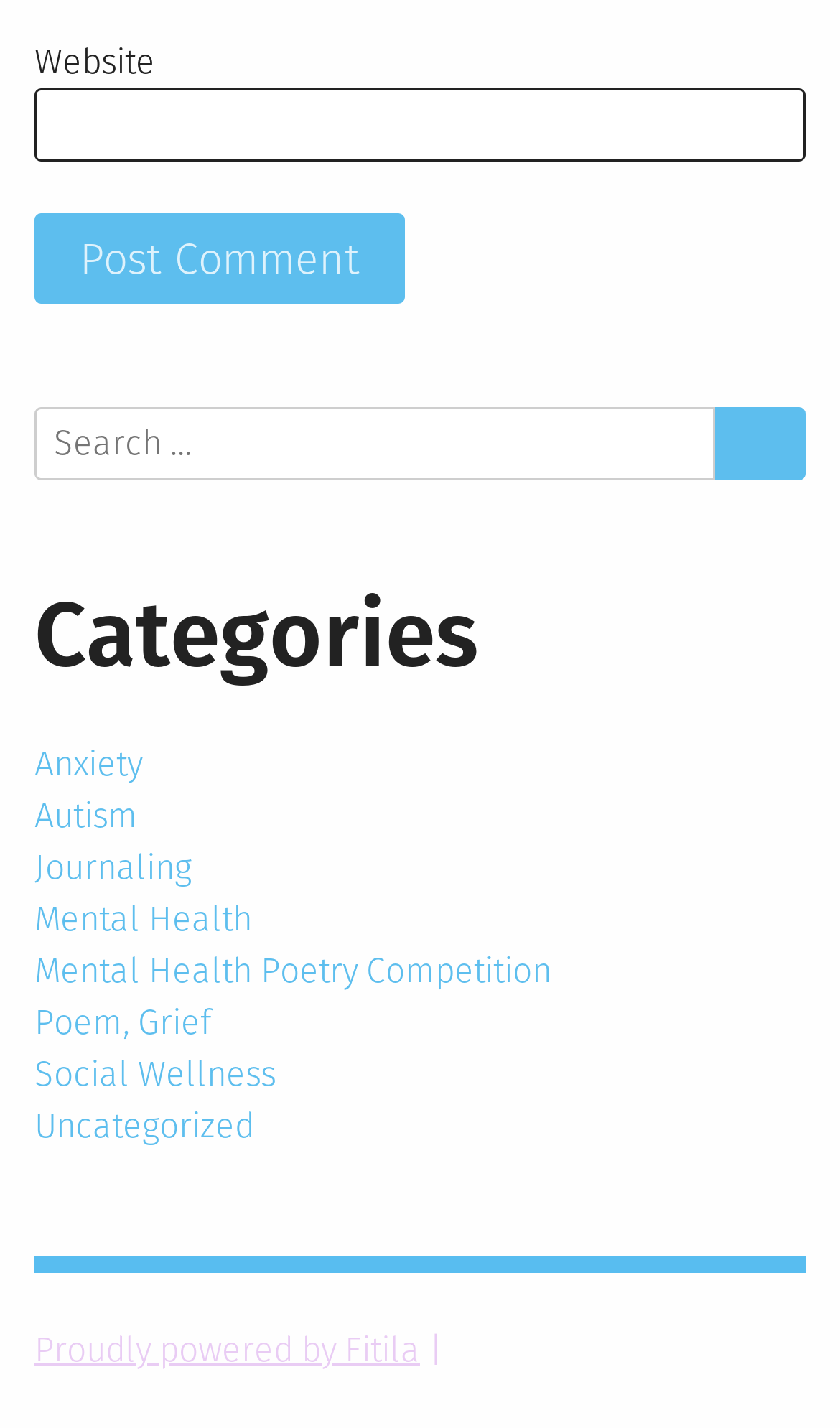Please determine the bounding box coordinates of the element to click on in order to accomplish the following task: "Search". Ensure the coordinates are four float numbers ranging from 0 to 1, i.e., [left, top, right, bottom].

[0.851, 0.285, 0.959, 0.336]